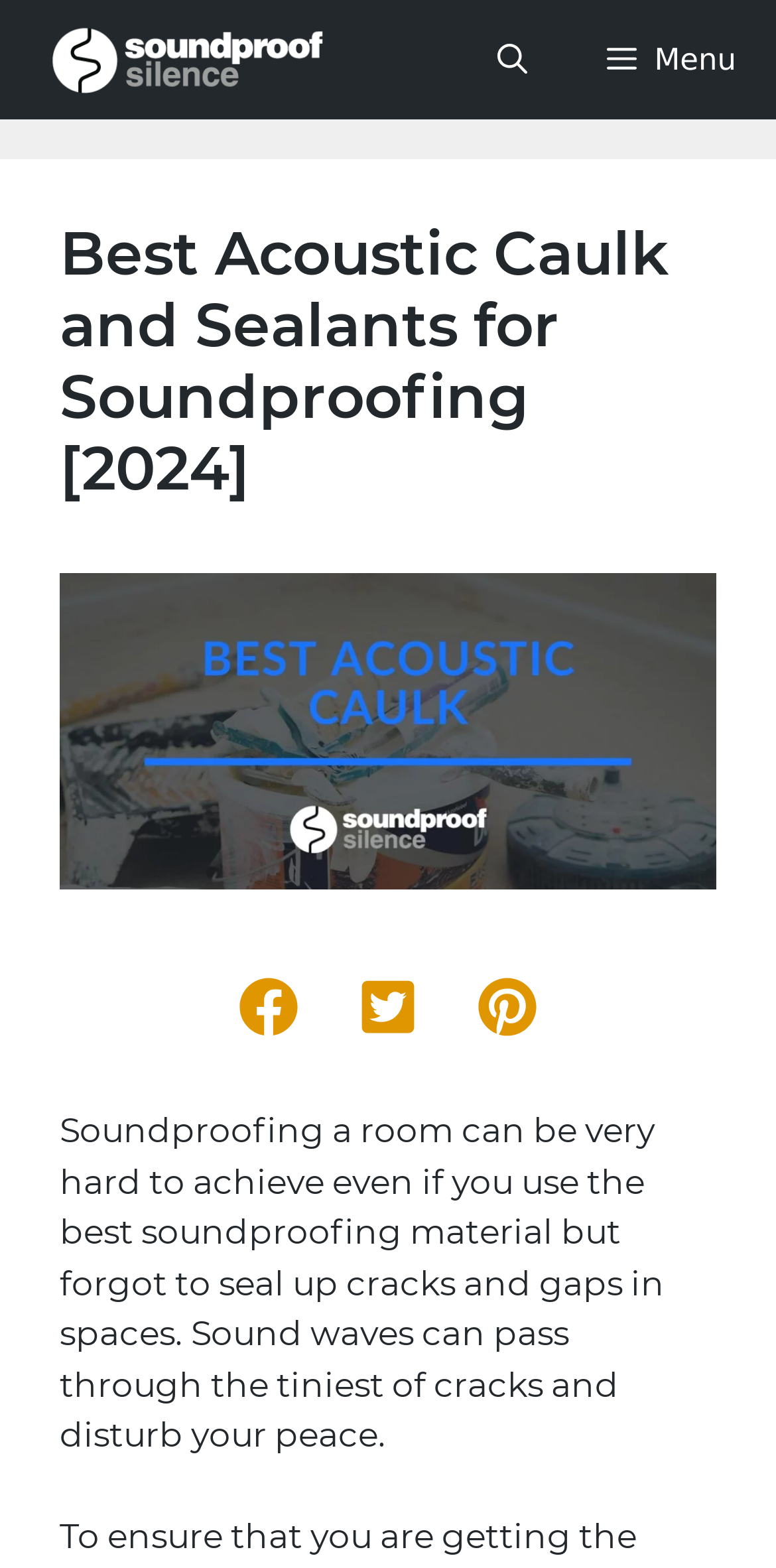Provide a one-word or short-phrase answer to the question:
How many images are on the webpage?

5